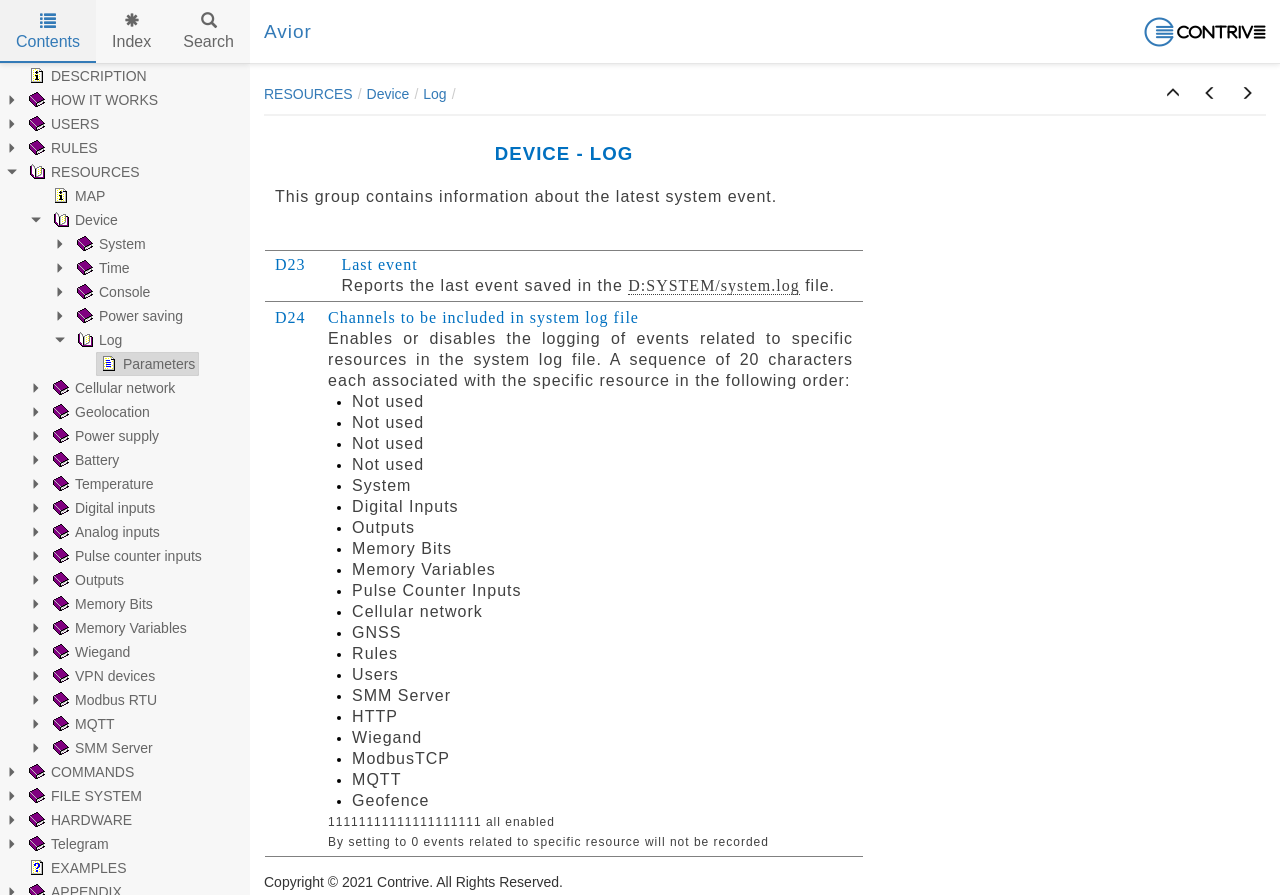Determine the bounding box coordinates of the section to be clicked to follow the instruction: "click on the 'D:SYSTEM/system.log' link". The coordinates should be given as four float numbers between 0 and 1, formatted as [left, top, right, bottom].

[0.491, 0.309, 0.625, 0.329]